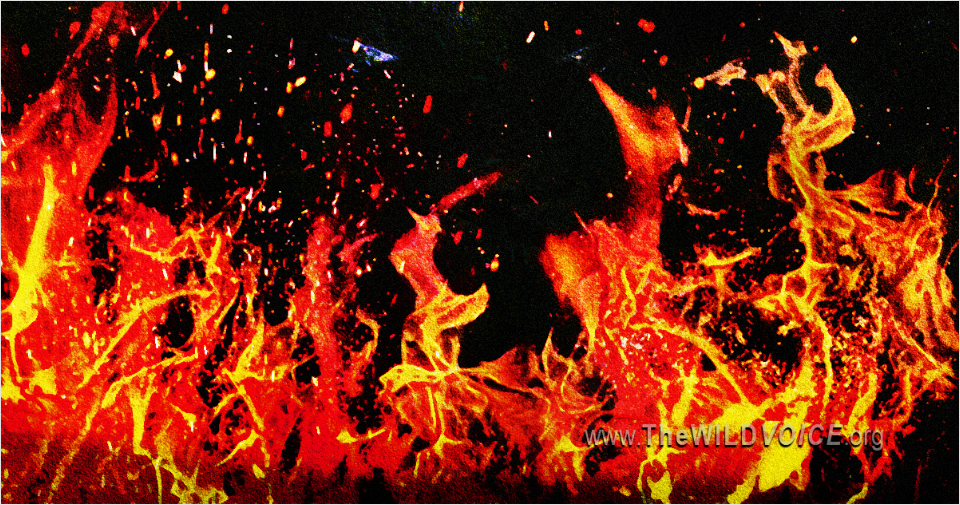Create an extensive caption that includes all significant details of the image.

The image vividly captures the intense and chaotic imagery of flames, representing a powerful visual metaphor for hellfire. The striking contrasts of deep reds, oranges, and yellows against a stark black background create a dramatic effect, emphasizing the uncontrollable and overwhelming nature of fire. This visual representation aligns with the theme of fear and moral caution presented in the surrounding text, which reflects on the concepts of eternal punishment and spiritual introspection. The image serves as a stark reminder of the serious themes explored in the accompanying narrative, urging viewers to contemplate the deeper implications of faith and fear in relation to the concept of hell.